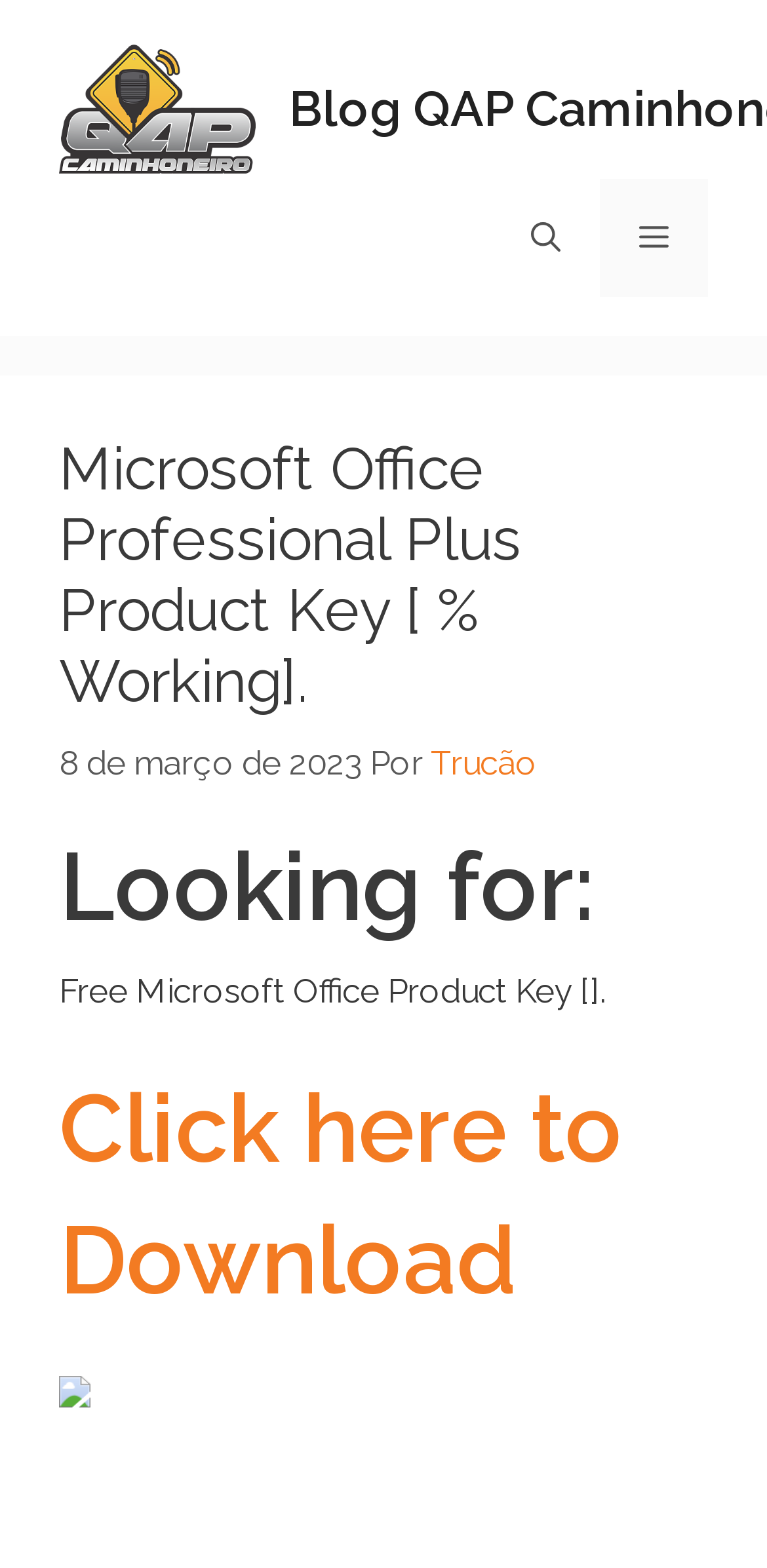Provide a thorough description of this webpage.

The webpage appears to be a blog post about Microsoft Office Professional Plus Product Key. At the top left, there is a logo image and a link to "Blog QAP Caminhoneiro". On the top right, there is a search bar link and a menu button. 

Below the logo, there is a header section that spans the entire width of the page. It contains a heading with the title "Microsoft Office Professional Plus Product Key [ % Working]" and a timestamp "8 de março de 2023" on the left side. On the right side of the header, there is a text "Por" followed by a link to "Trucão". 

Below the header, there is a section with a heading "Looking for:" followed by a text "Free Microsoft Office Product Key []" and a link "Click here to Download". There is also a small image on the bottom left corner of the page. The page has a simple layout with a focus on the main content.